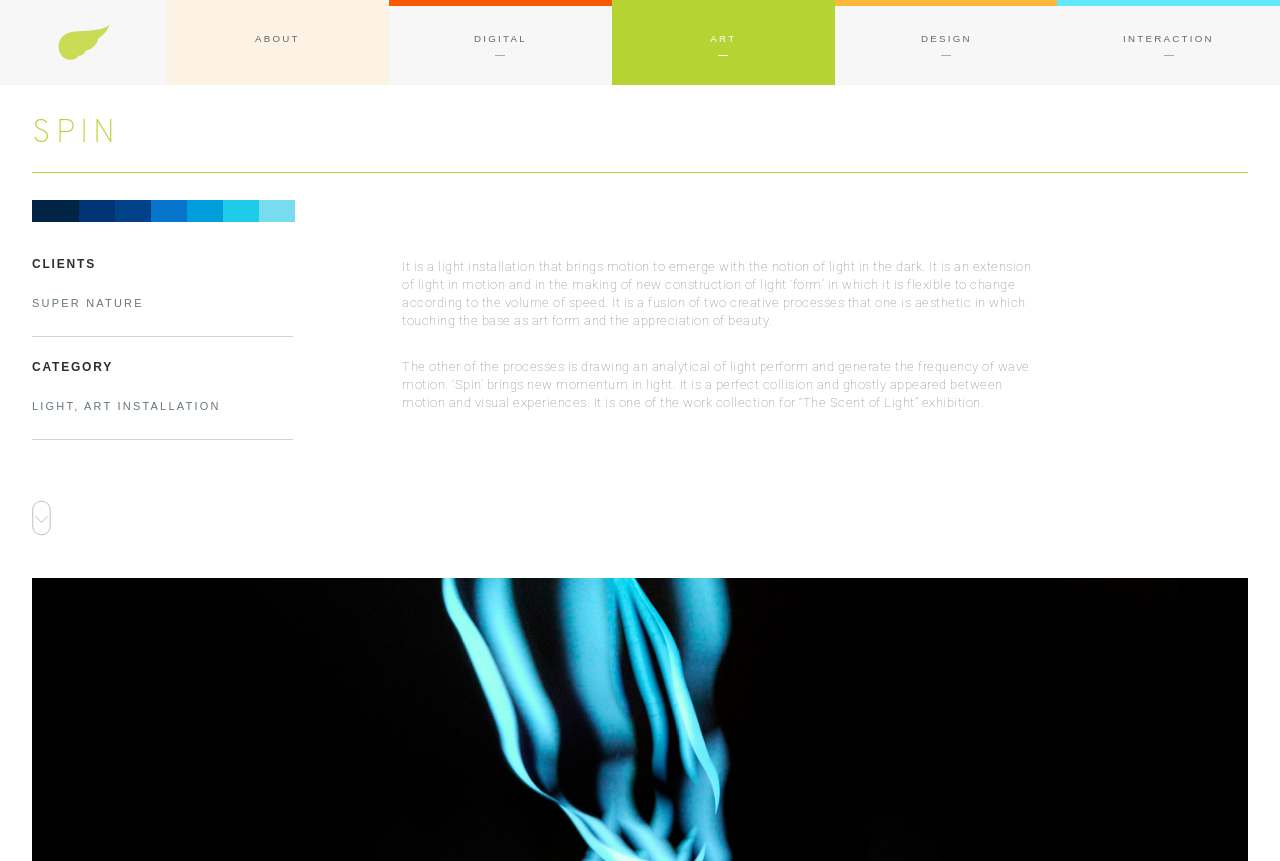Calculate the bounding box coordinates for the UI element based on the following description: "parent_node: Super Nature Design". Ensure the coordinates are four float numbers between 0 and 1, i.e., [left, top, right, bottom].

[0.0, 0.0, 0.13, 0.099]